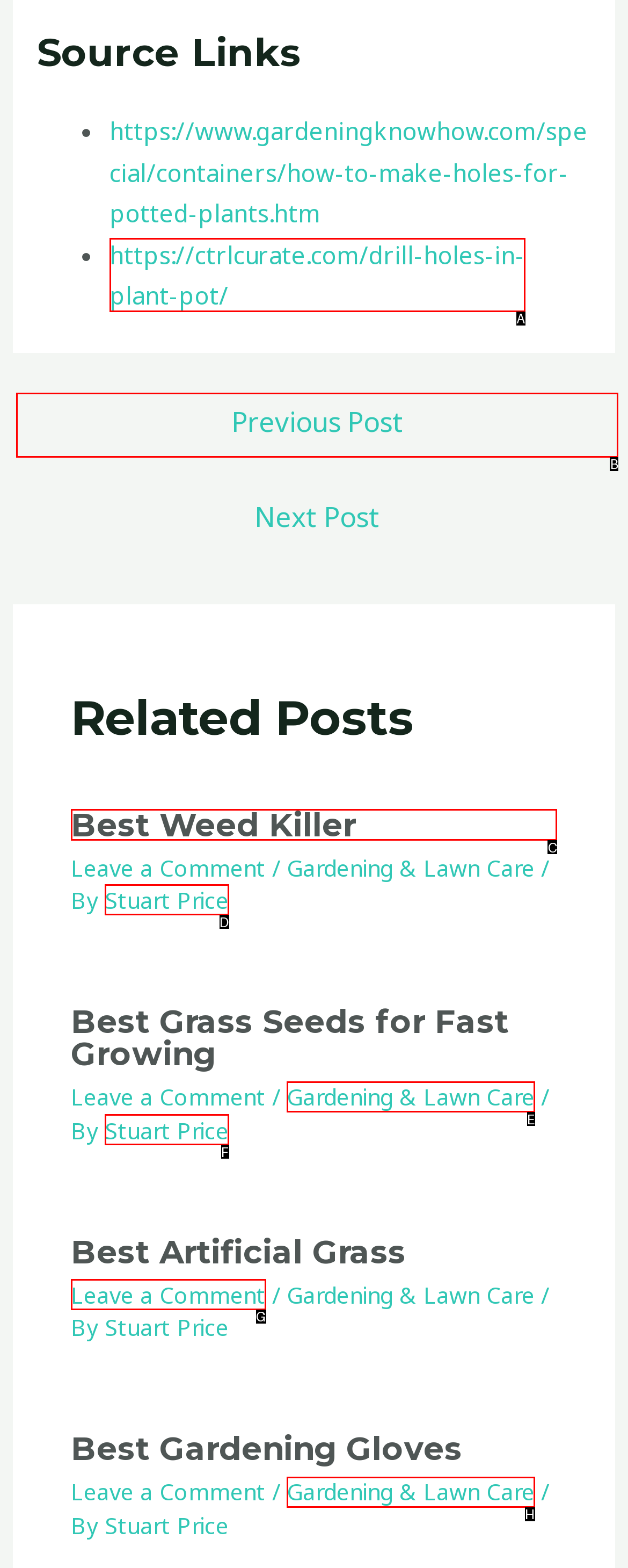Determine which option you need to click to execute the following task: Read the article about the best weed killer. Provide your answer as a single letter.

C